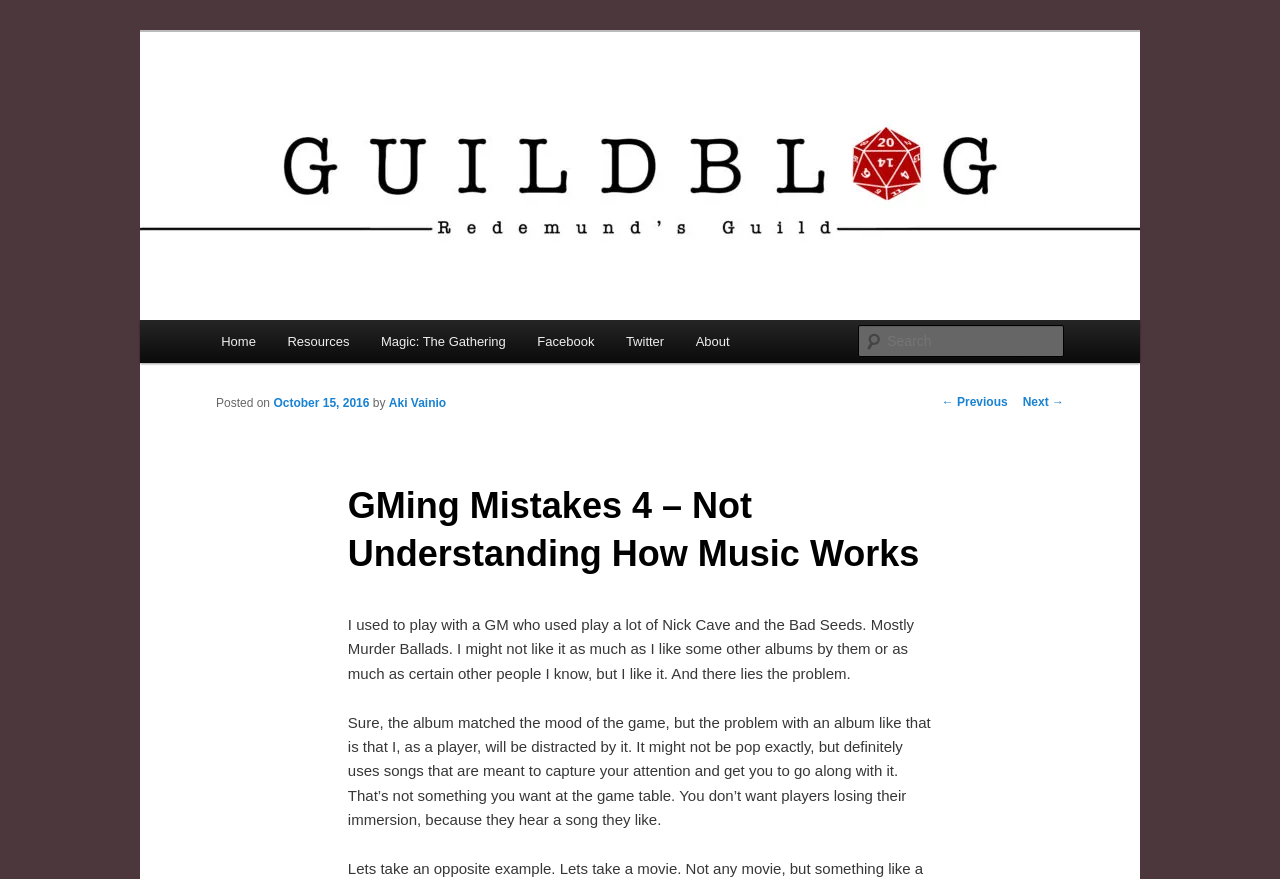Determine the bounding box coordinates of the region to click in order to accomplish the following instruction: "Go to the home page". Provide the coordinates as four float numbers between 0 and 1, specifically [left, top, right, bottom].

[0.16, 0.364, 0.212, 0.413]